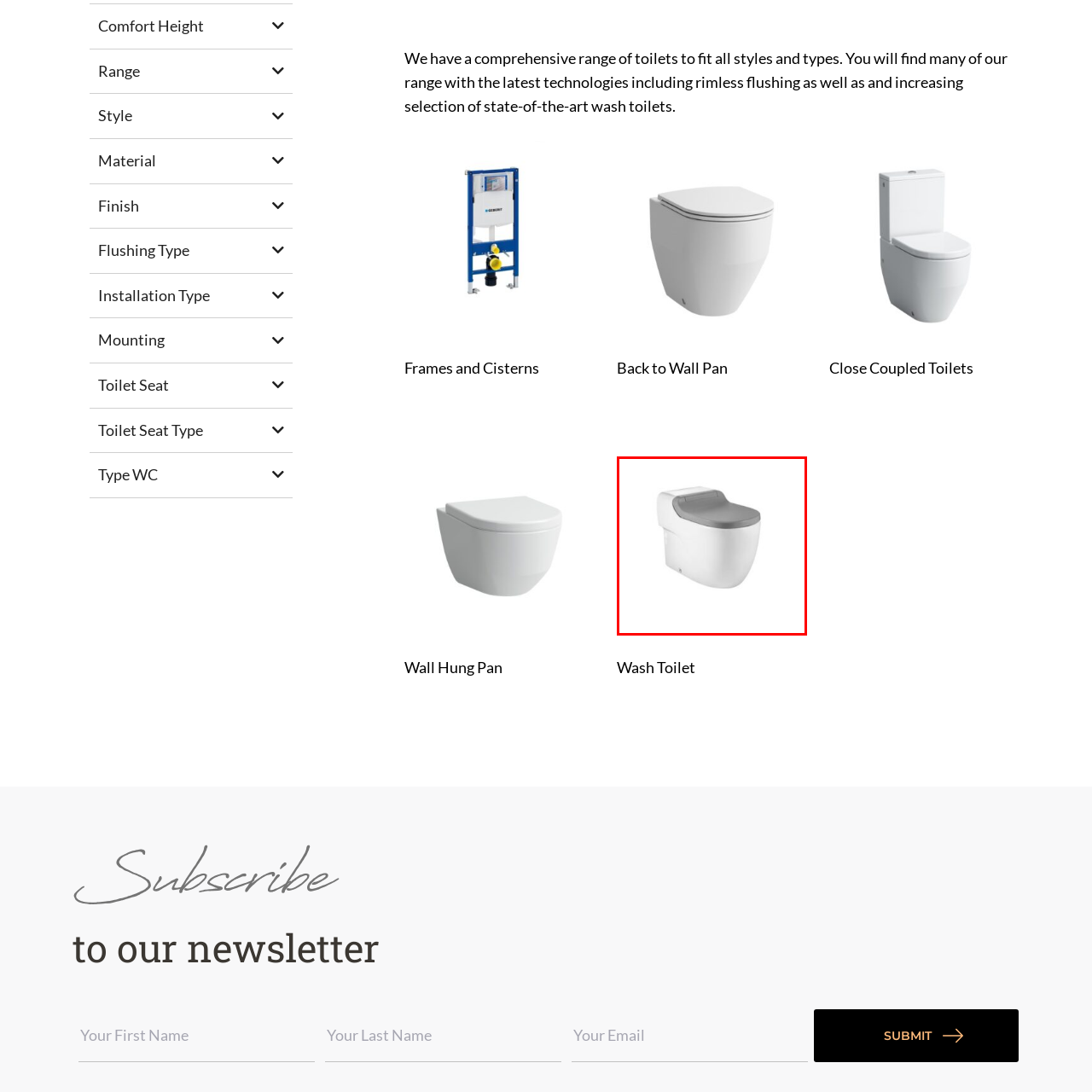Direct your attention to the image enclosed by the red boundary, What is the finish of the toilet surface? 
Answer concisely using a single word or phrase.

Glossy white